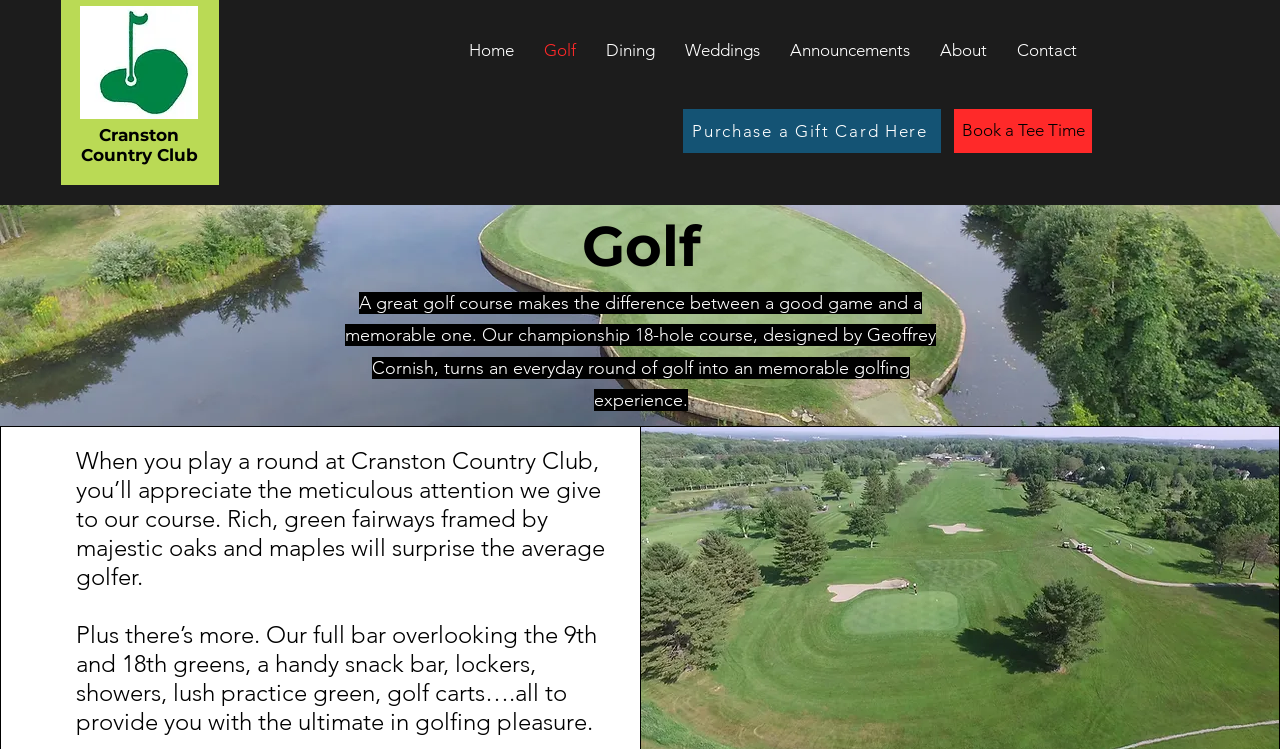How many holes are in the golf course?
Based on the screenshot, respond with a single word or phrase.

18